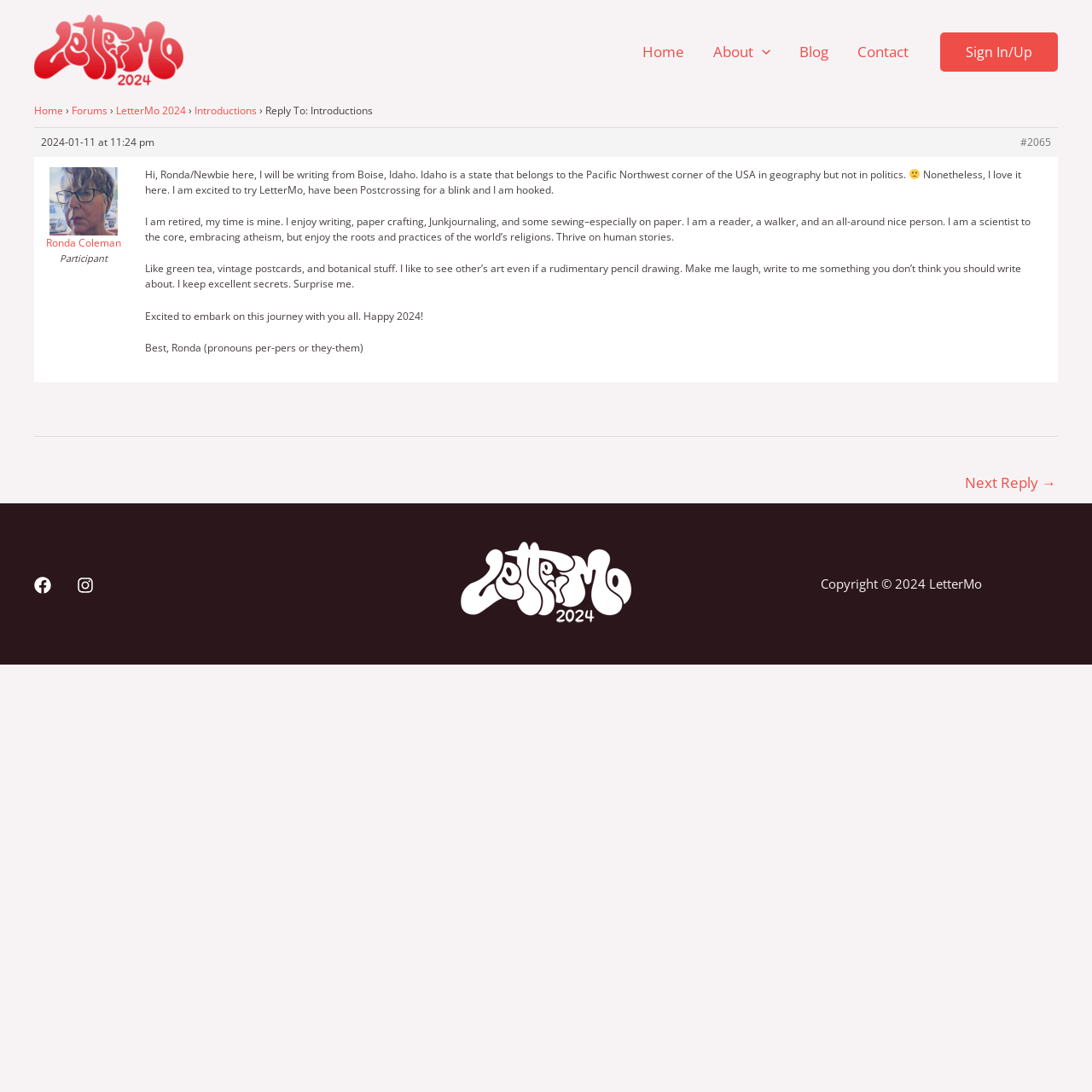Offer an extensive depiction of the webpage and its key elements.

The webpage is titled "LetterMo" and appears to be a community forum or blog focused on letter writing and postal activities. At the top left, there is a logo image and a link to the website's homepage. Next to it, there is a navigation menu with links to "Home", "About", "Blog", and "Contact" pages.

On the top right, there is a "Sign In/Up" link. Below the navigation menu, the main content area begins, featuring an article with a title "Reply To: Introductions" and a posting date "2024-01-11 at 11:24 pm". The article is written by "Ronda Coleman" and includes a brief introduction to herself, mentioning her interests and hobbies.

The article is accompanied by a few images, including an emoji "🙁" and a small icon next to the posting date. There are also several links within the article, including a link to the original post "#2065" and a link to Ronda's profile.

Below the article, there is a "Post navigation" section with a "Next Reply →" link. At the bottom of the page, there are social media links to Facebook and Instagram, as well as a footer widget with a LetterMo logo and a copyright notice "Copyright © 2024 LetterMo".